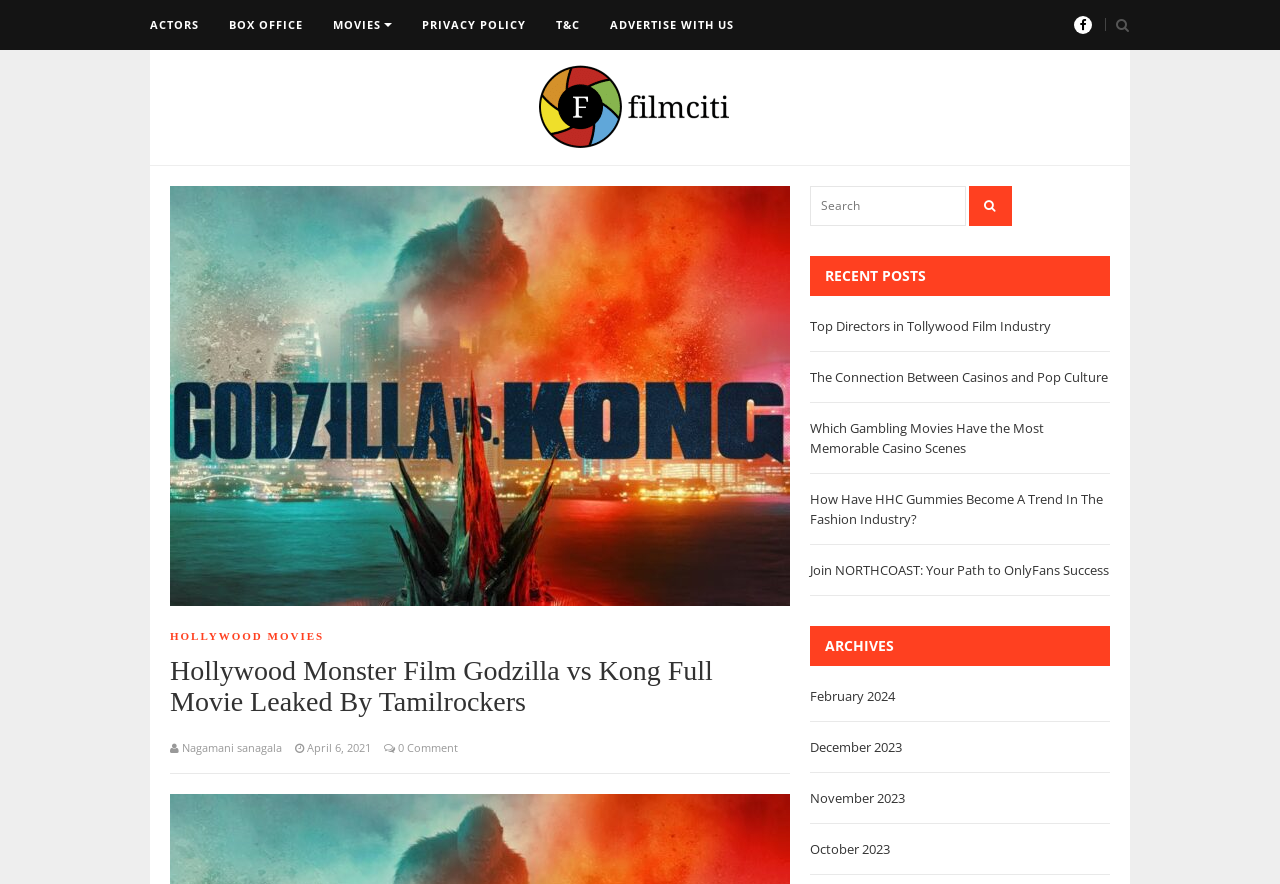Please answer the following question using a single word or phrase: 
What is the category of the movie?

Hollywood Monster Film